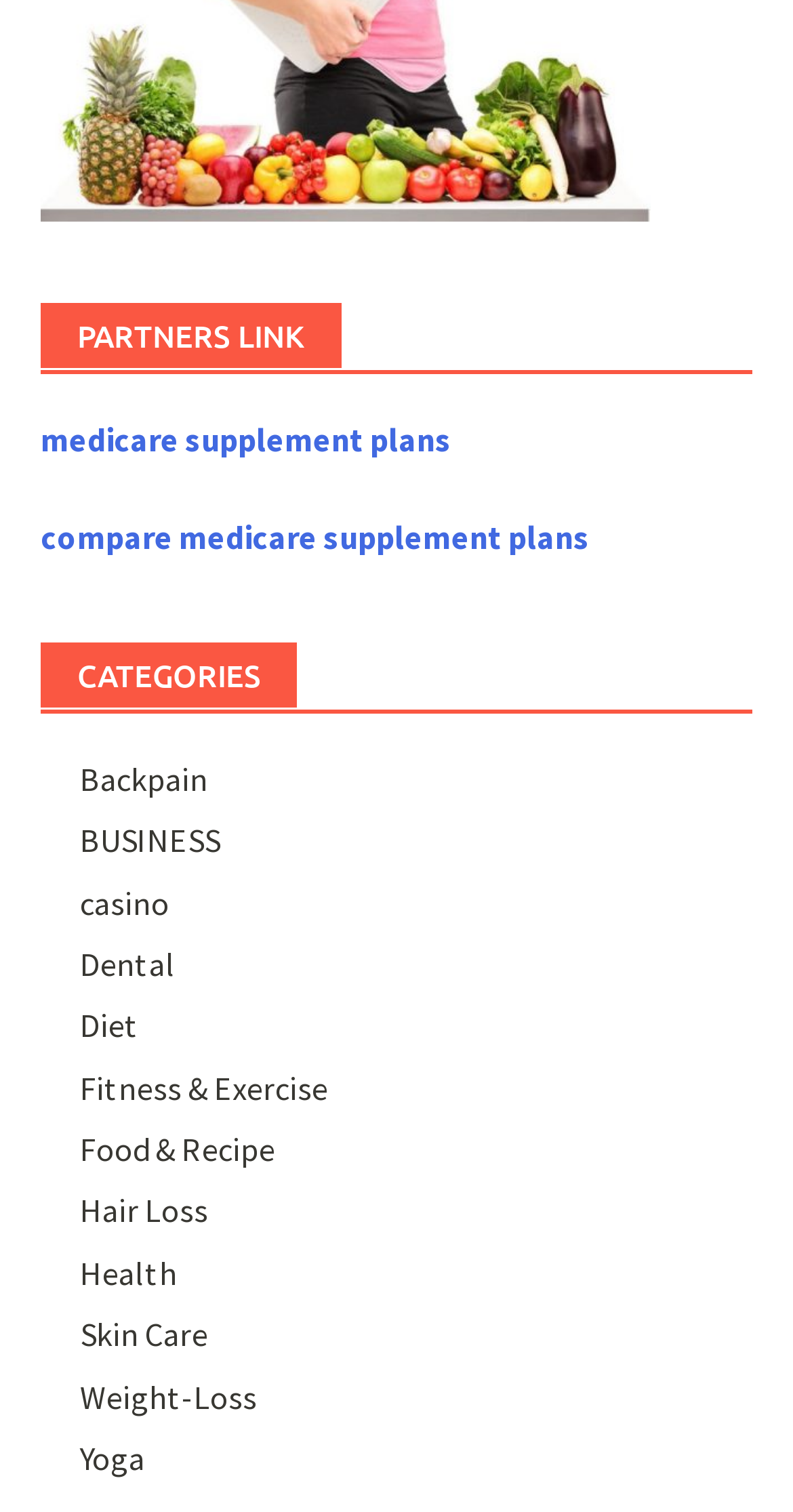What is the main category of 'Backpain'?
Please answer the question as detailed as possible based on the image.

Based on the webpage structure, 'Backpain' is listed under the 'CATEGORIES' section, and its vertical position is below the 'PARTNERS LINK' section. Among the links in the 'CATEGORIES' section, 'Backpain' is likely to be related to health, as it is a common health issue.